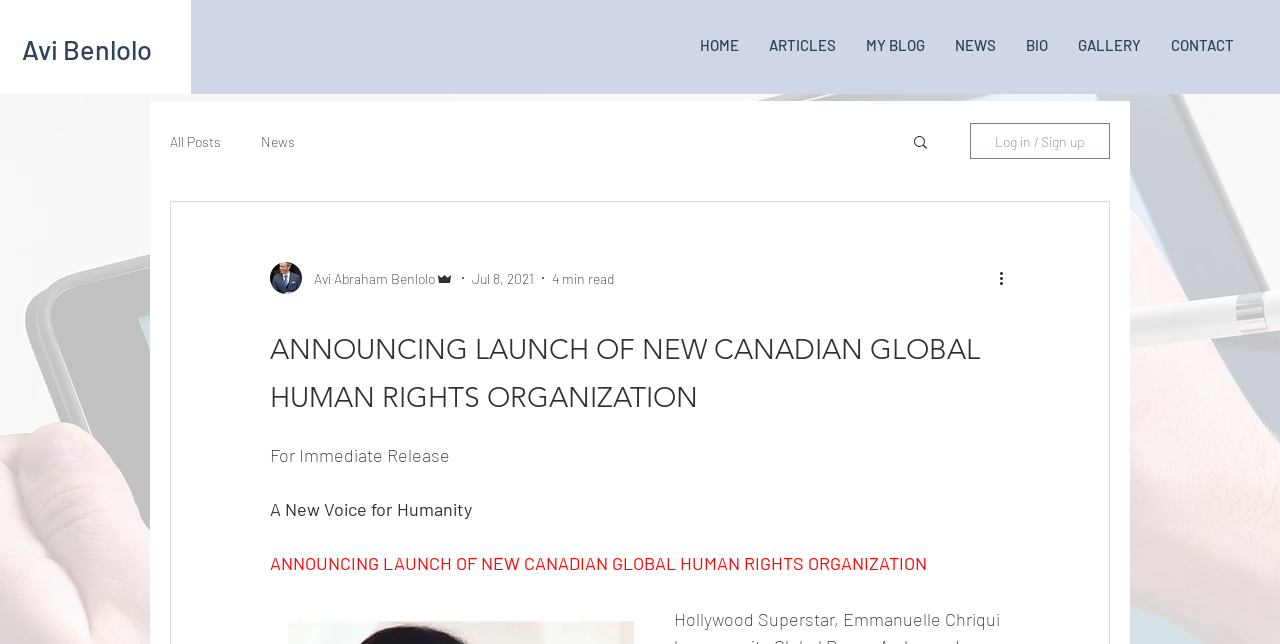Please answer the following question using a single word or phrase: 
What is the name of the writer?

Avi Abraham Benlolo